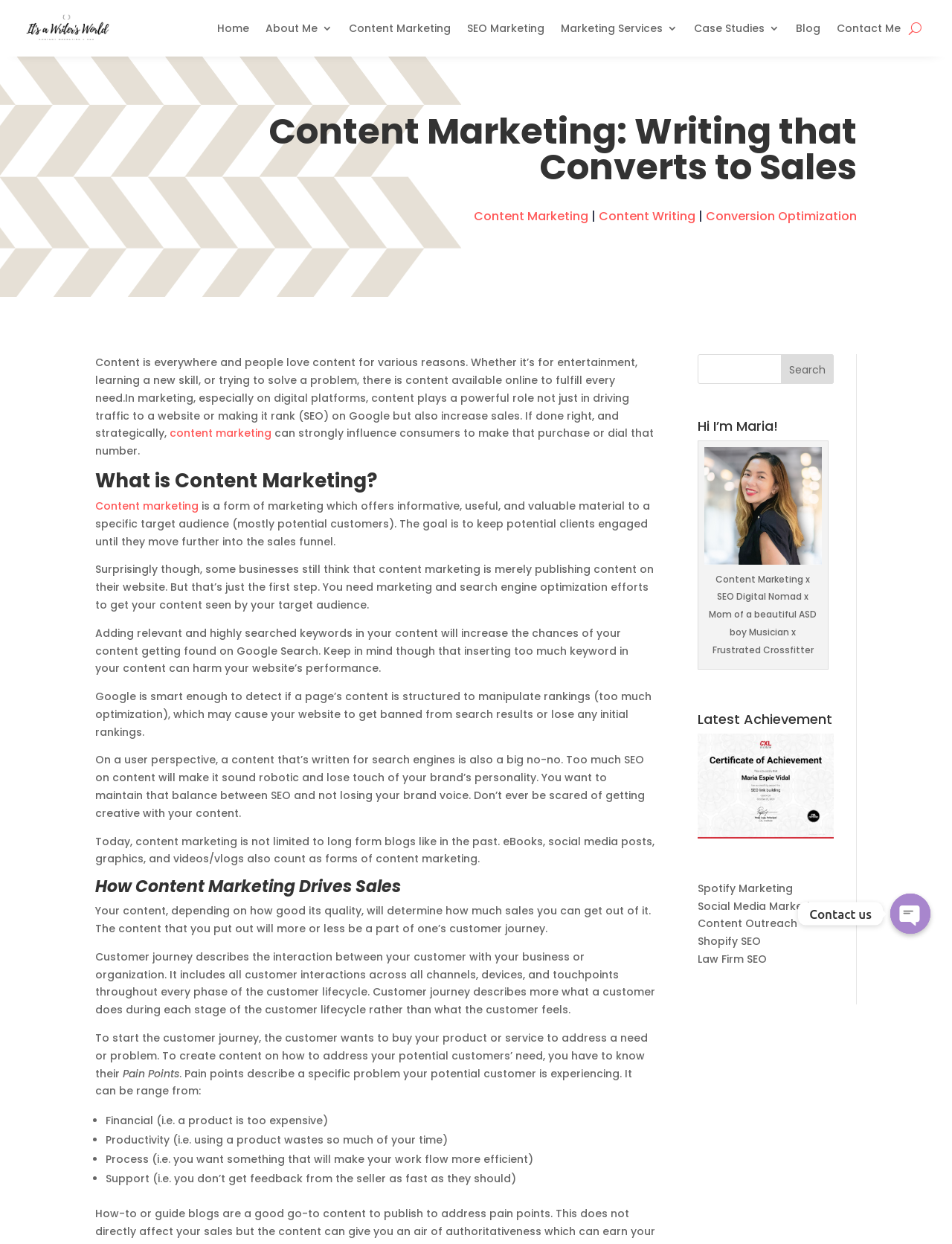Offer a meticulous caption that includes all visible features of the webpage.

This webpage is about content marketing, with a focus on writing that converts to sales. At the top, there is a navigation menu with links to various sections, including "Home", "About Me", "Content Marketing", "SEO Marketing", "Marketing Services", "Case Studies", "Blog", and "Contact Me". 

Below the navigation menu, there is a heading that reads "Content Marketing: Writing that Converts to Sales". Next to it, there are links to related topics, including "Content Marketing", "Content Writing", and "Conversion Optimization". 

The main content of the page is divided into sections, each with a heading. The first section, "What is Content Marketing?", explains that content marketing is a form of marketing that offers informative and valuable material to a specific target audience. The goal is to keep potential clients engaged until they move further into the sales funnel.

The next section, "How Content Marketing Drives Sales", discusses how content can influence consumers to make a purchase or take action. It explains that the customer journey describes the interaction between the customer and the business, and that creating content that addresses the customer's needs is crucial.

There are several paragraphs of text that provide more information on content marketing, including the importance of balancing SEO with brand voice, and the various forms of content marketing, such as eBooks, social media posts, graphics, and videos.

On the right side of the page, there is a search bar with a button that says "Search". Below it, there is a section with a heading "Hi I'm Maria!", which appears to be a personal introduction or bio. There are also links to the author's services, including content marketing and SEO services in the Philippines.

Further down the page, there are sections highlighting the author's latest achievements, including certifications and expertise in SEO link building, Spotify marketing, social media marketing, content outreach, Shopify SEO, and law firm SEO.

At the bottom of the page, there are links to contact the author through Skype, Whatsapp, or by opening a chat window. There is also a button that says "Open chaty" and an image.